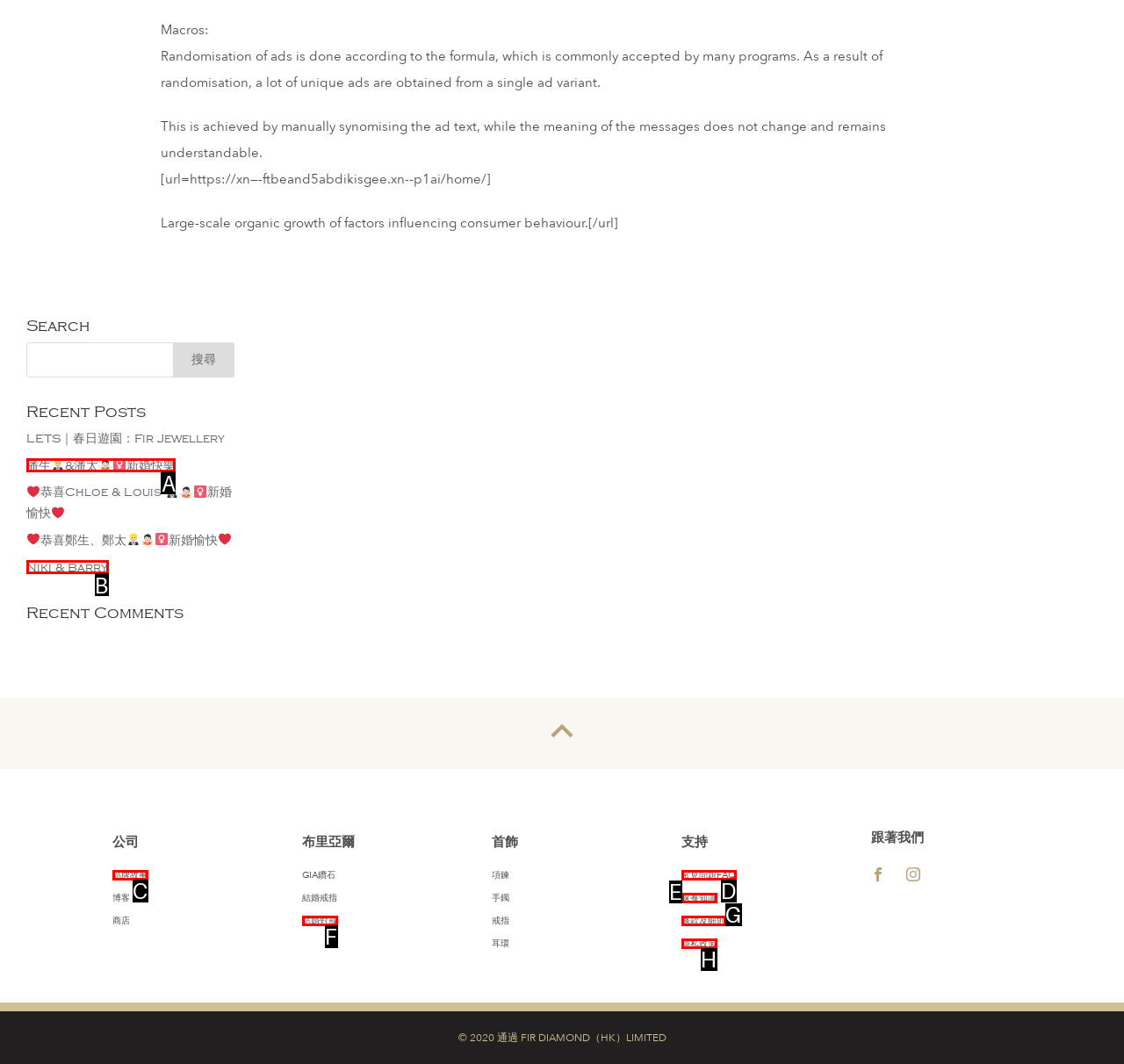Using the given description: Niki & Barry, identify the HTML element that corresponds best. Answer with the letter of the correct option from the available choices.

B